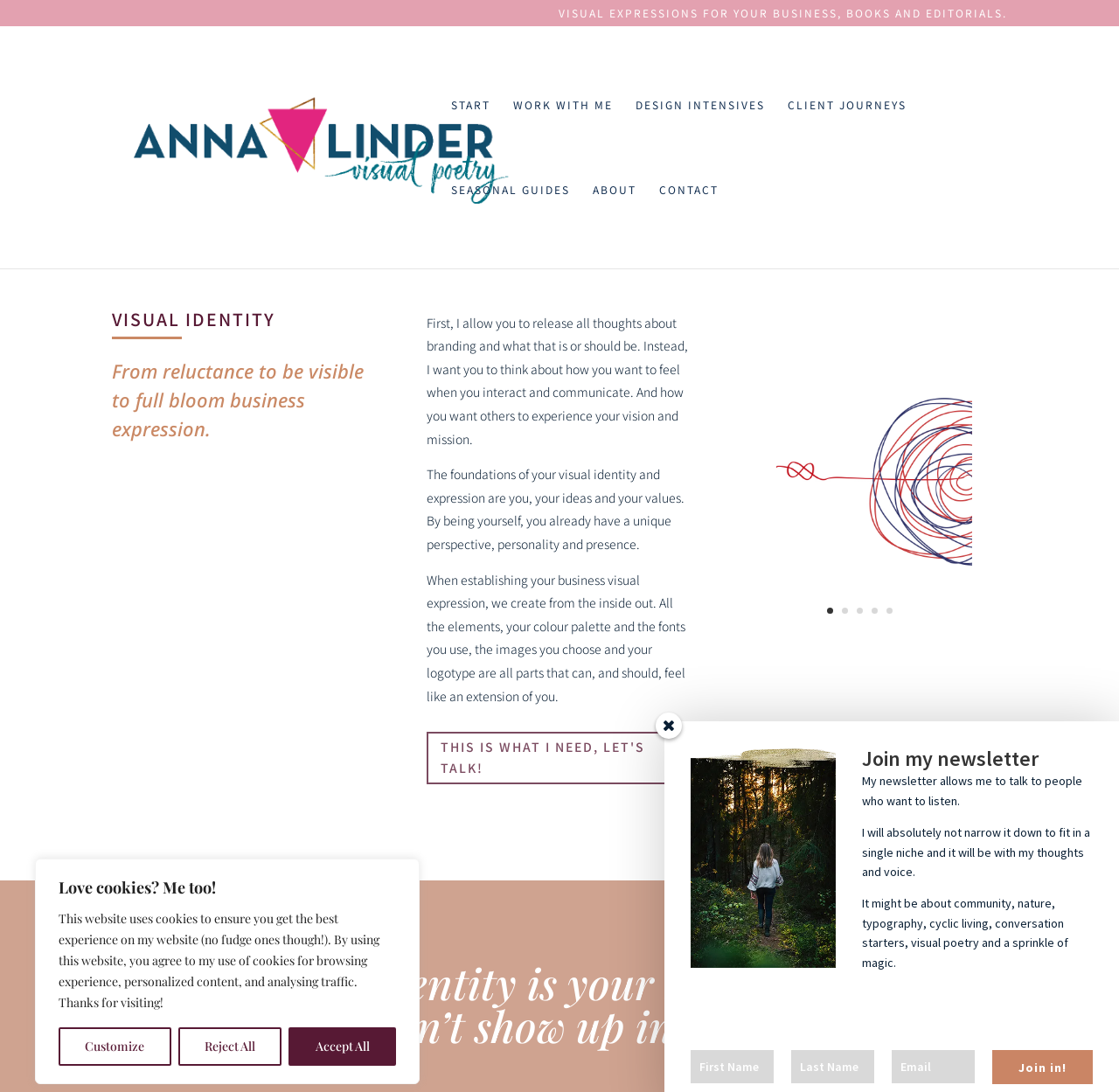Determine the main heading of the webpage and generate its text.

Your visual identity is your expression when you can’t show up in person.